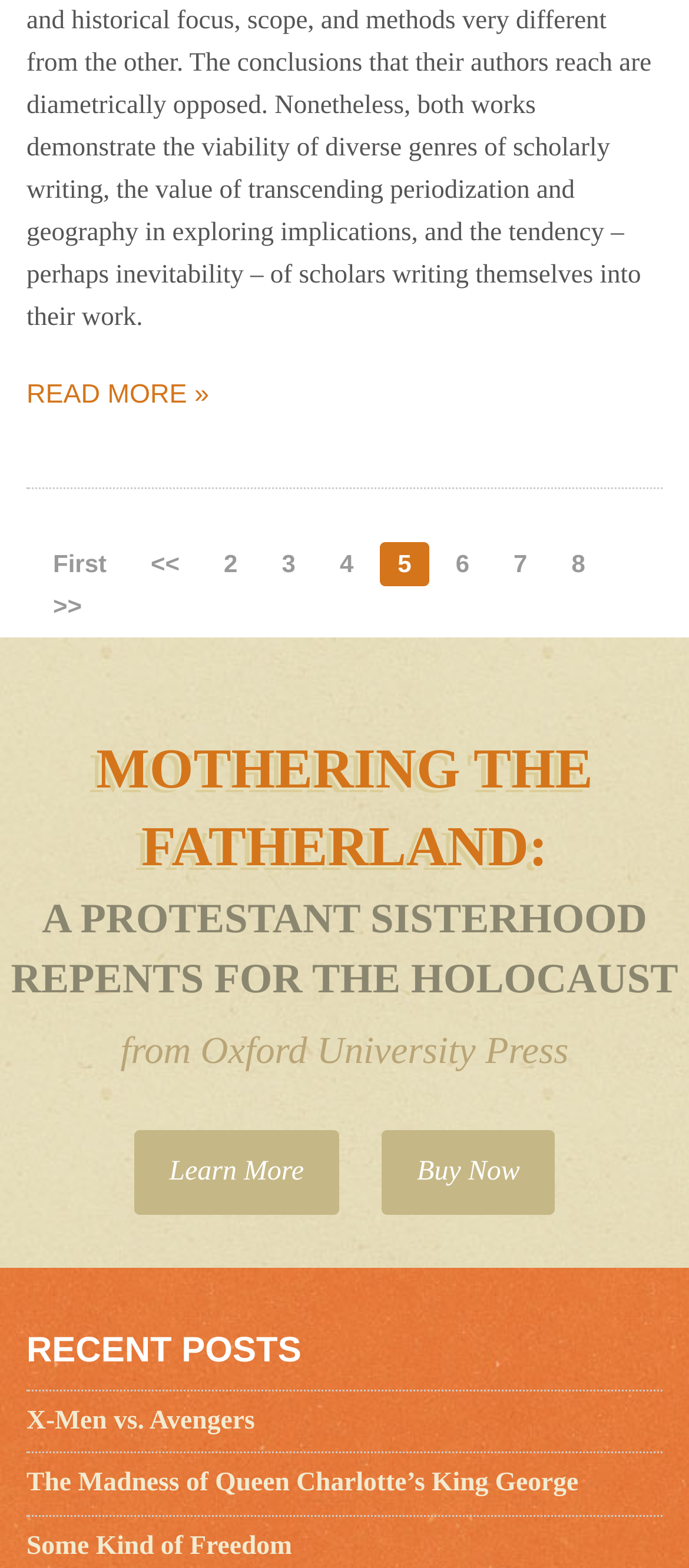Provide a one-word or short-phrase response to the question:
What is the text of the second link in the 'RECENT POSTS' section?

The Madness of Queen Charlotte’s King George